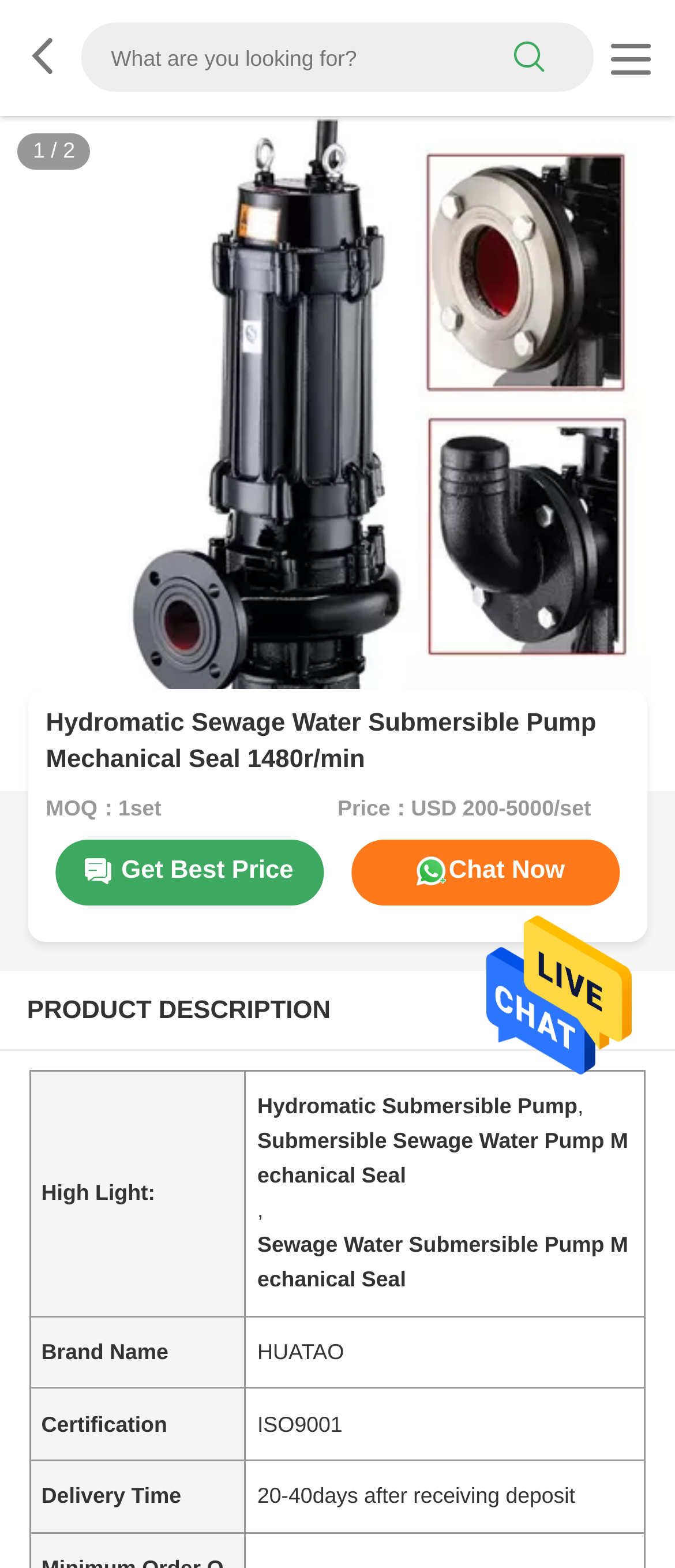Find and generate the main title of the webpage.

Hydromatic Sewage Water Submersible Pump Mechanical Seal 1480r/min